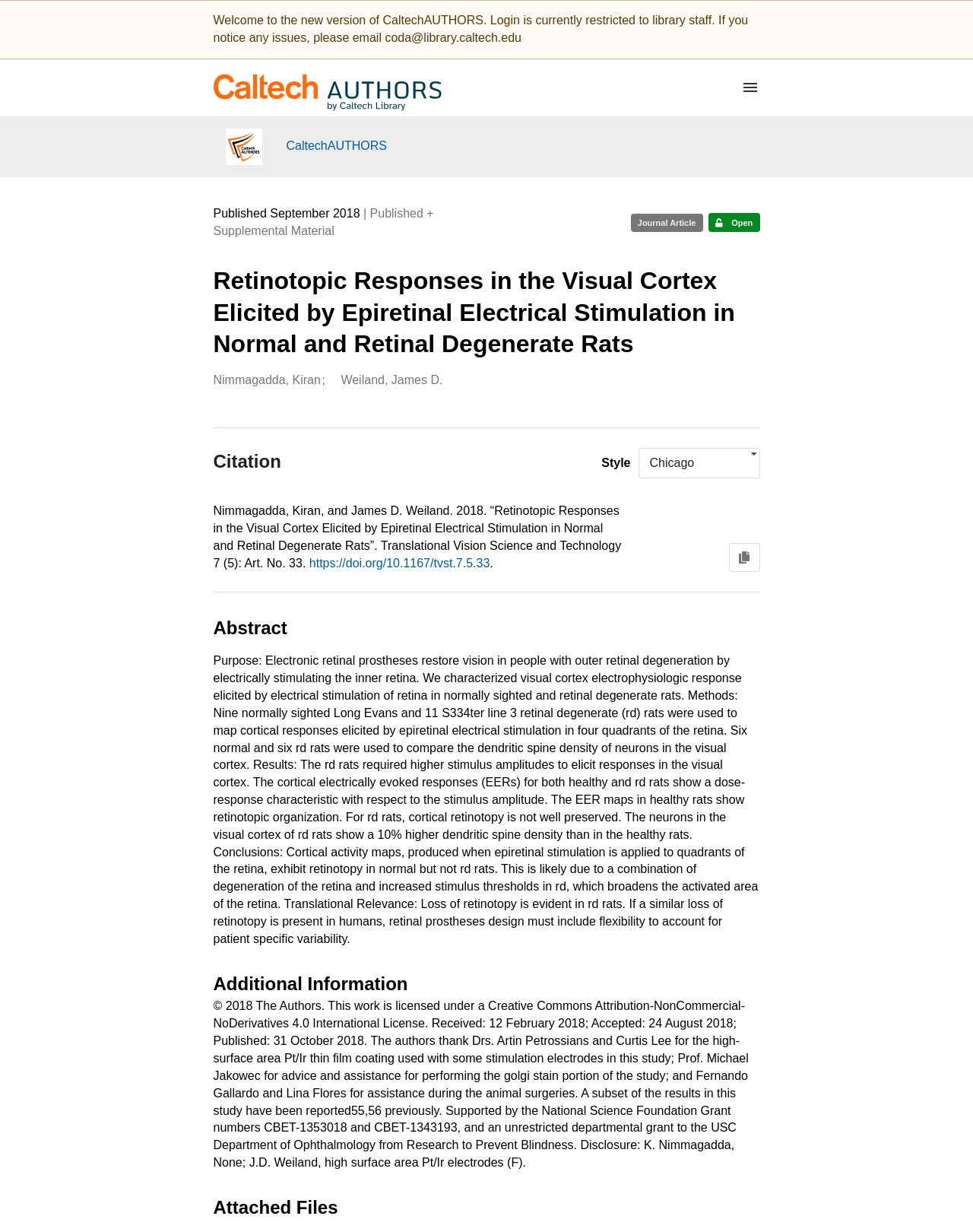Craft a detailed narrative of the webpage's structure and content.

This webpage is a research article titled "Retinotopic Responses in the Visual Cortex Elicited by Epiretinal Electrical Stimulation in Normal and Retinal Degenerate Rats". At the top left, there is a link to skip to the main content. Below it, there is a welcome message and a link to CaltechAUTHORS, accompanied by an image of the CaltechAUTHORS logo. To the right of the logo, there is a menu button.

The main content is divided into several sections. The first section displays the publication date and version number, along with the resource type and access status. Below it, there is a section showing the record title and creators, which includes a list of authors, Kiran Nimmagadda and James D. Weiland.

The next section is dedicated to record citations, where a citation style can be selected from a listbox. Below it, there is a detailed citation in the Chicago style, along with a link to the original article. There is also a button to copy the citation to the clipboard.

Following the citation section, there is an abstract section, which summarizes the purpose, methods, results, and conclusions of the research article. The abstract is a lengthy text that describes the study's findings on visual cortex electrophysiologic responses elicited by electrical stimulation of the retina in normally sighted and retinal degenerate rats.

Finally, there is an additional information section, which includes a heading, a copyright notice, and acknowledgments to various individuals and organizations that contributed to the study.